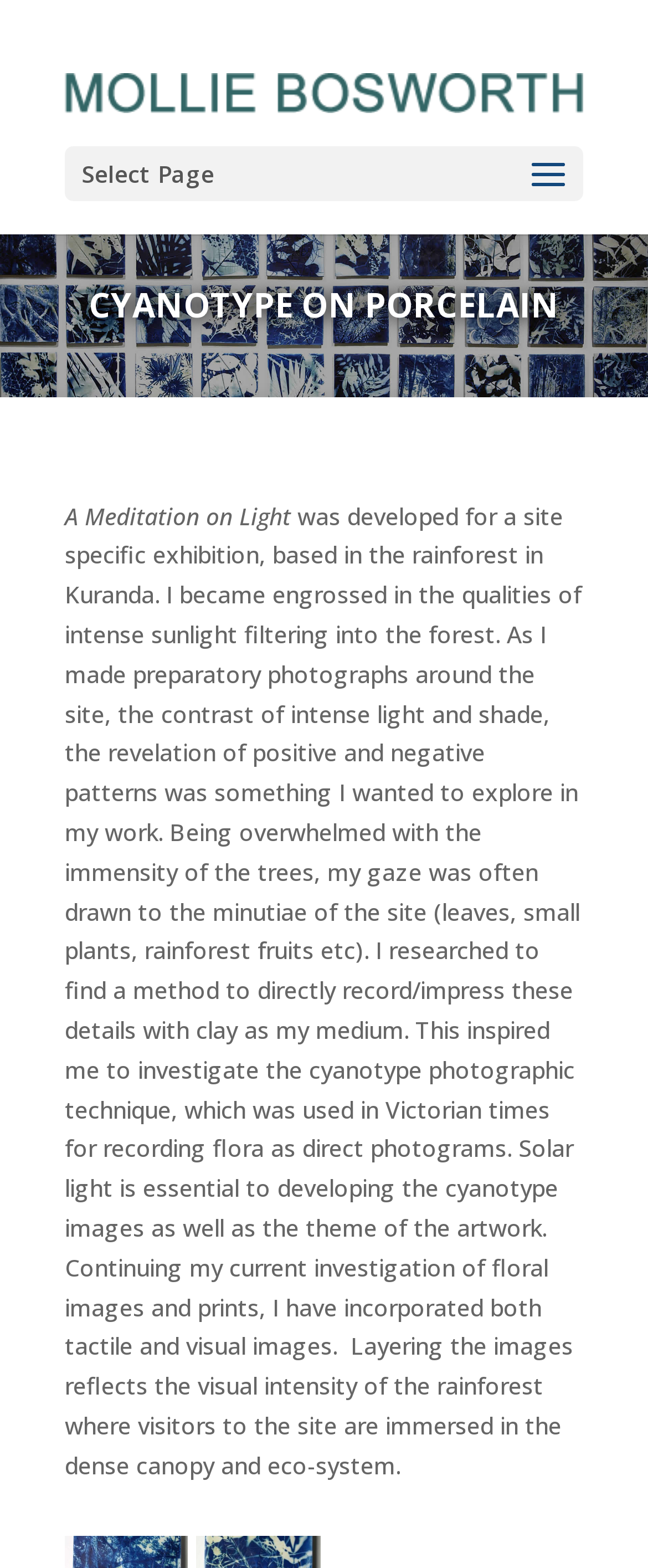What is the medium used in the artwork?
From the details in the image, provide a complete and detailed answer to the question.

The medium used in the artwork is inferred from the text, which mentions that the artist researched to find a method to directly record/impress details with clay as the medium.